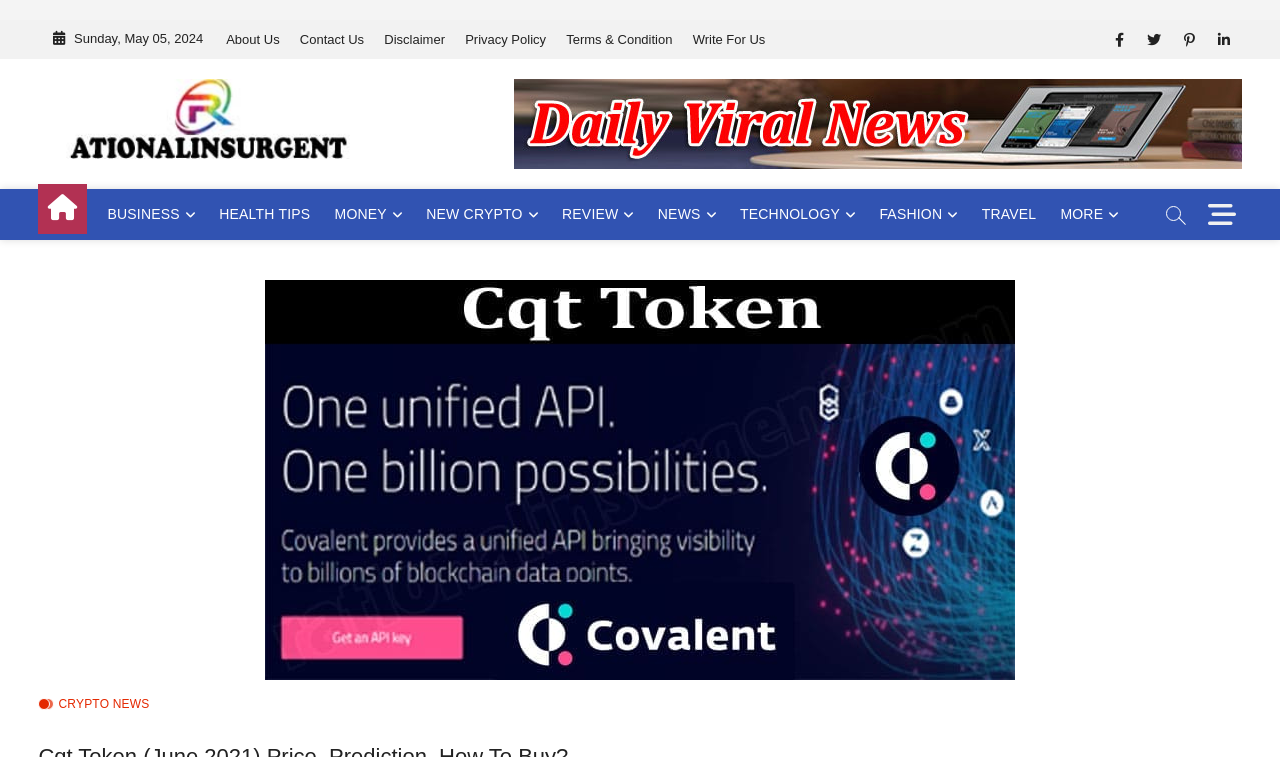Identify the bounding box coordinates of the part that should be clicked to carry out this instruction: "Click on About Us".

[0.17, 0.026, 0.225, 0.078]